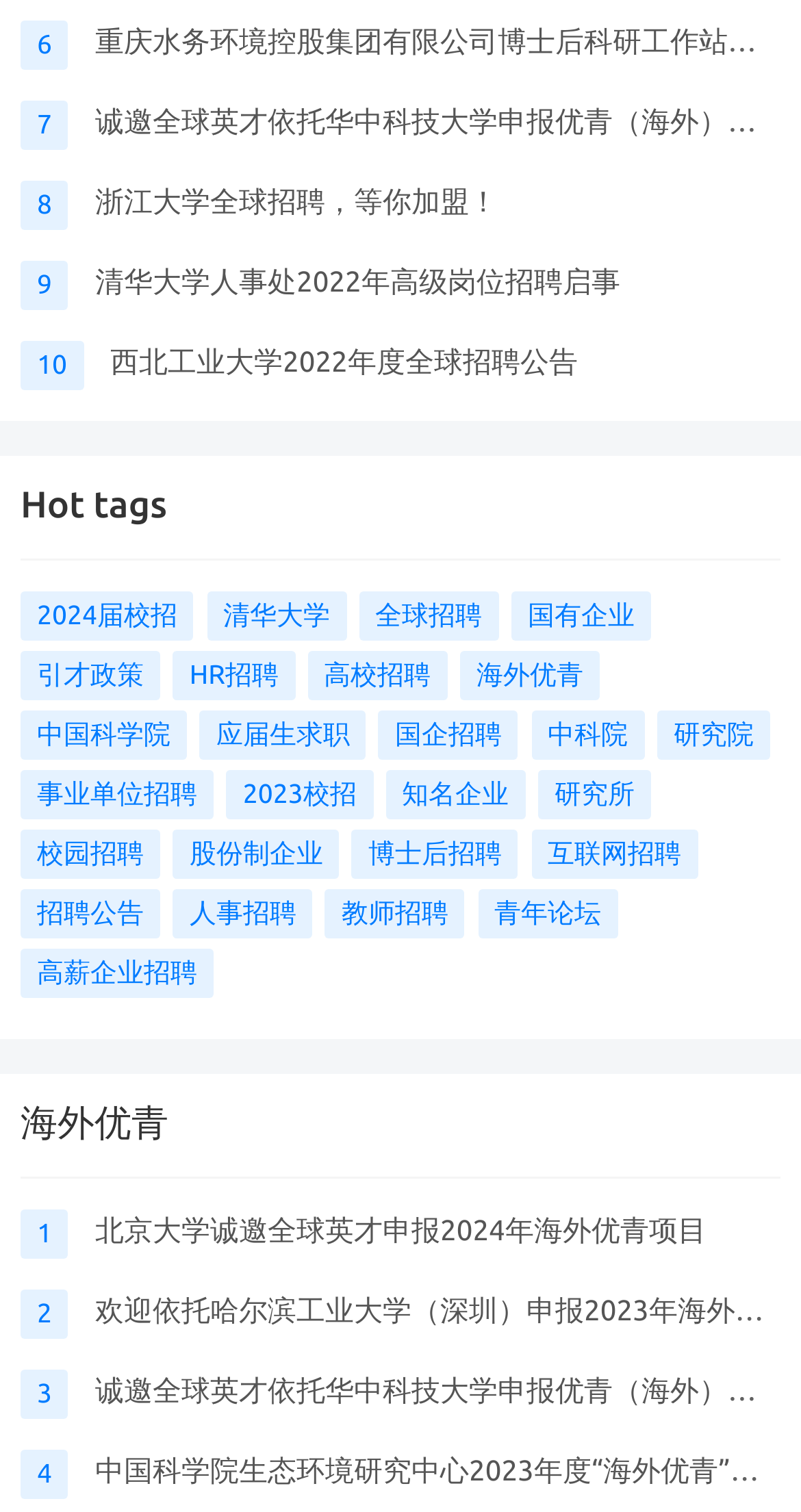Please find the bounding box coordinates of the element that must be clicked to perform the given instruction: "Check the details of the 2024 campus recruitment". The coordinates should be four float numbers from 0 to 1, i.e., [left, top, right, bottom].

[0.026, 0.391, 0.242, 0.424]